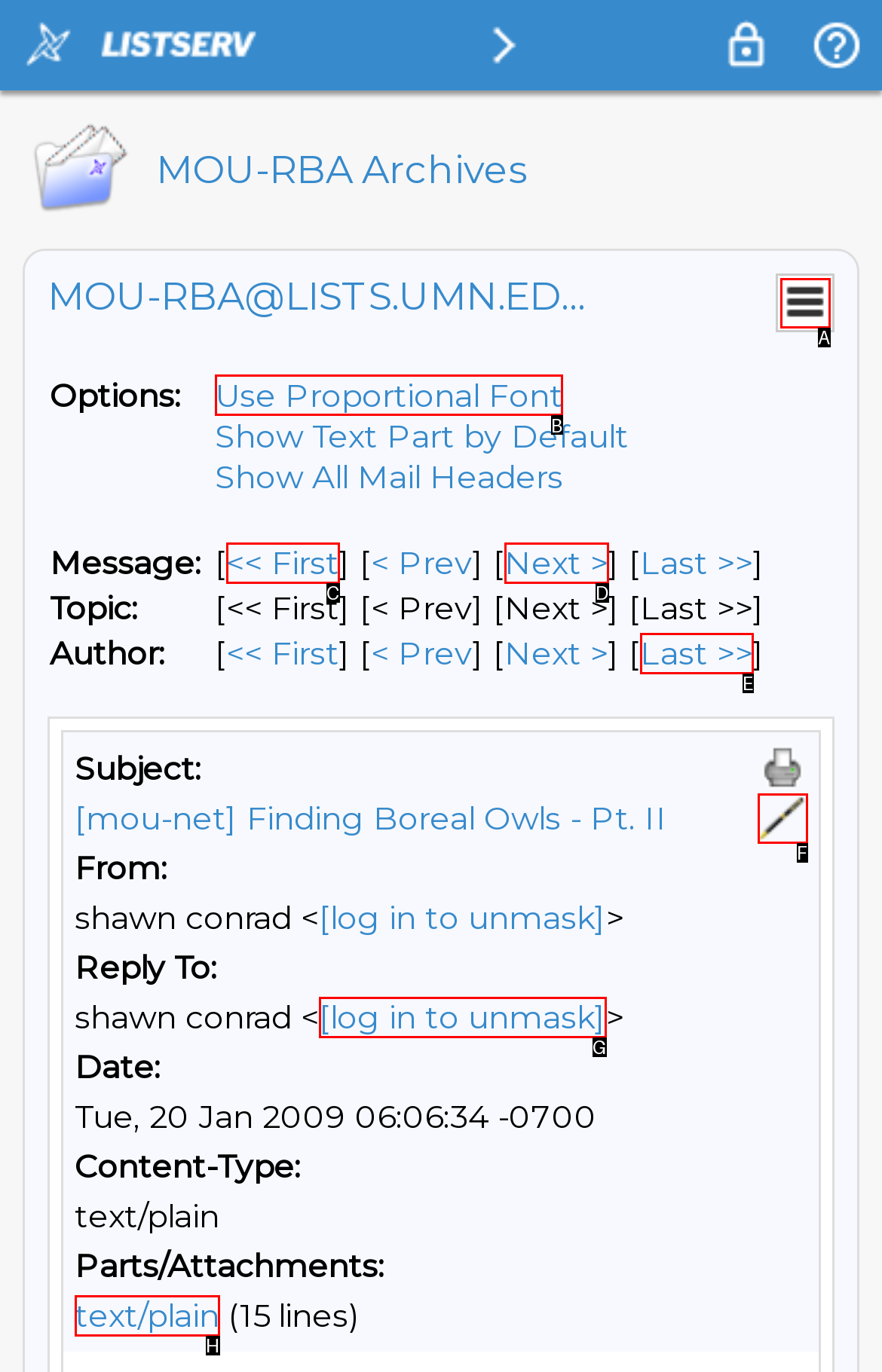Tell me the letter of the correct UI element to click for this instruction: Select the 'Use Proportional Font' option. Answer with the letter only.

B